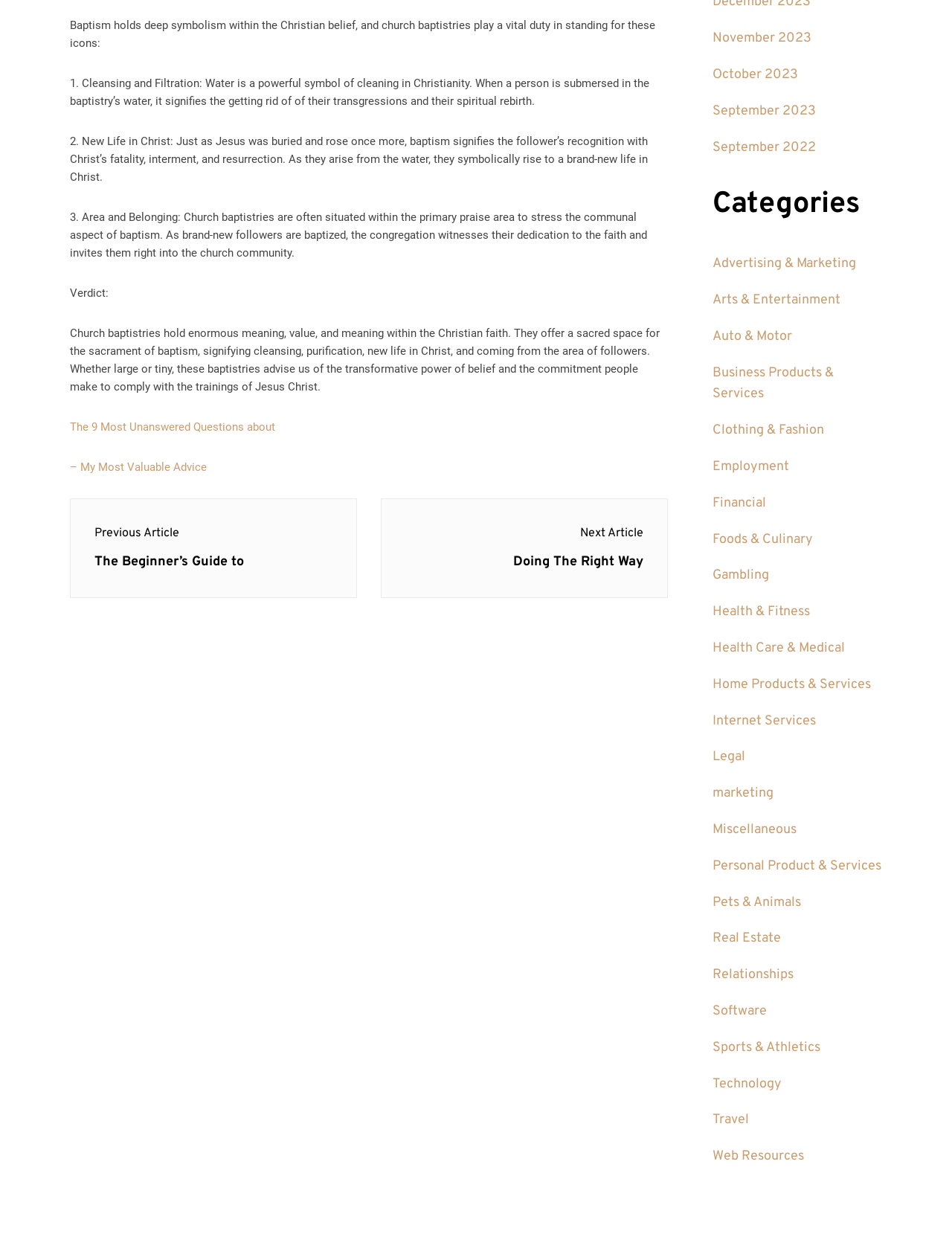Identify the bounding box coordinates of the area that should be clicked in order to complete the given instruction: "Click on 'Next post: Doing The Right Way'". The bounding box coordinates should be four float numbers between 0 and 1, i.e., [left, top, right, bottom].

[0.4, 0.404, 0.702, 0.485]